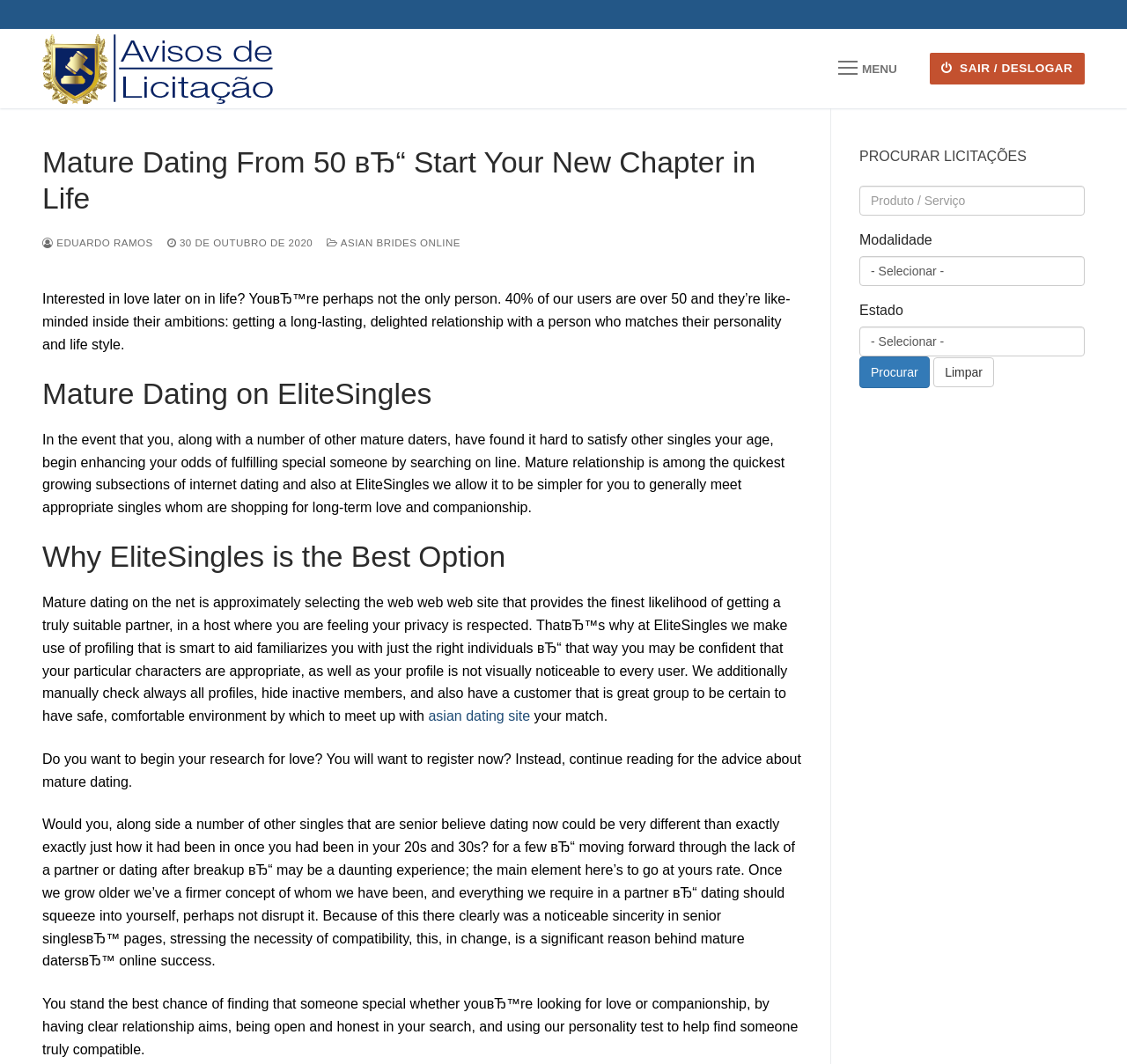Please provide a detailed answer to the question below by examining the image:
What is the tone of the webpage content?

The tone of the webpage content is informative and encouraging. The content provides advice and guidance on mature dating, and the language used is supportive and motivational, encouraging users to take action and start their search for love.